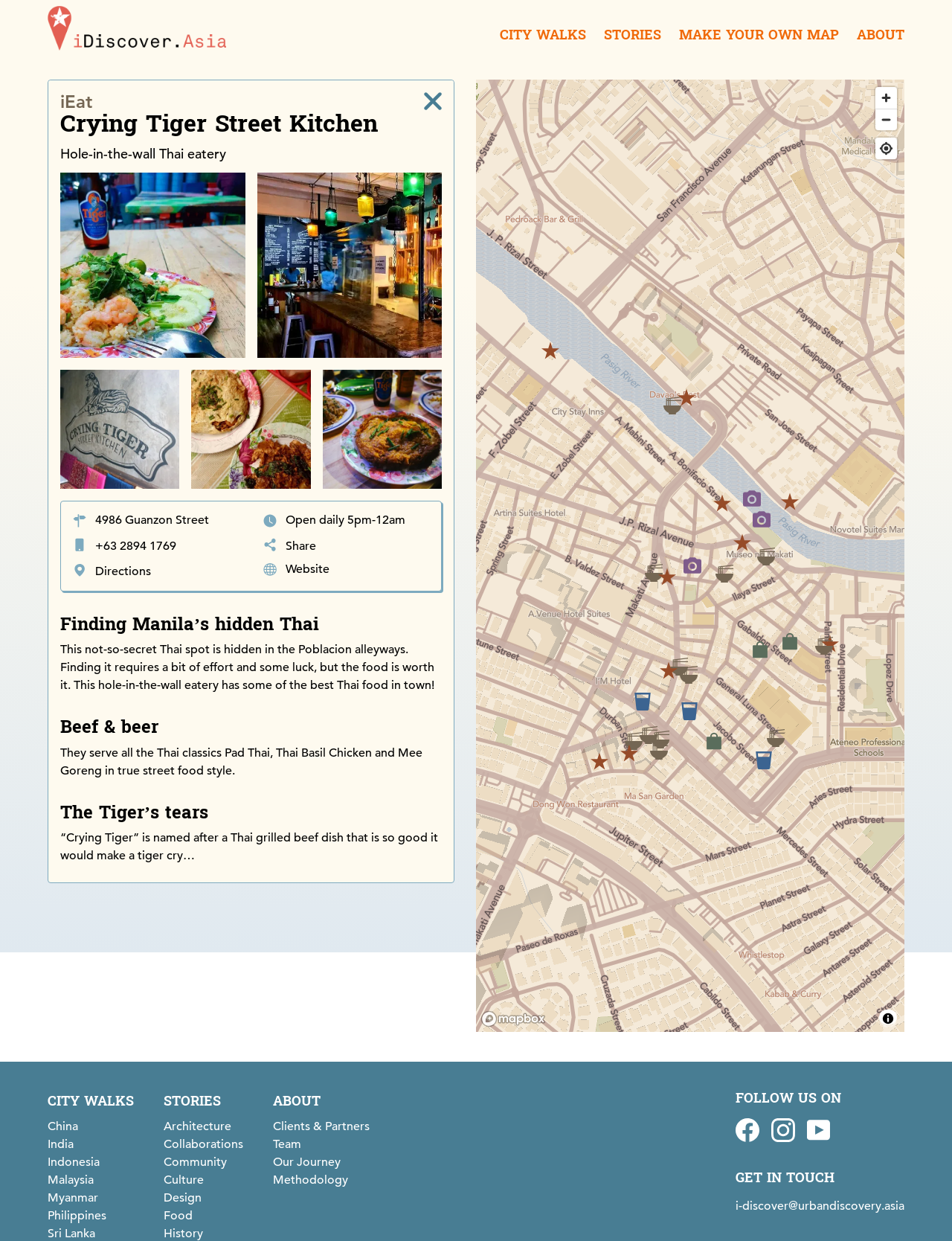Please extract and provide the main headline of the webpage.

iEat
Crying Tiger Street Kitchen